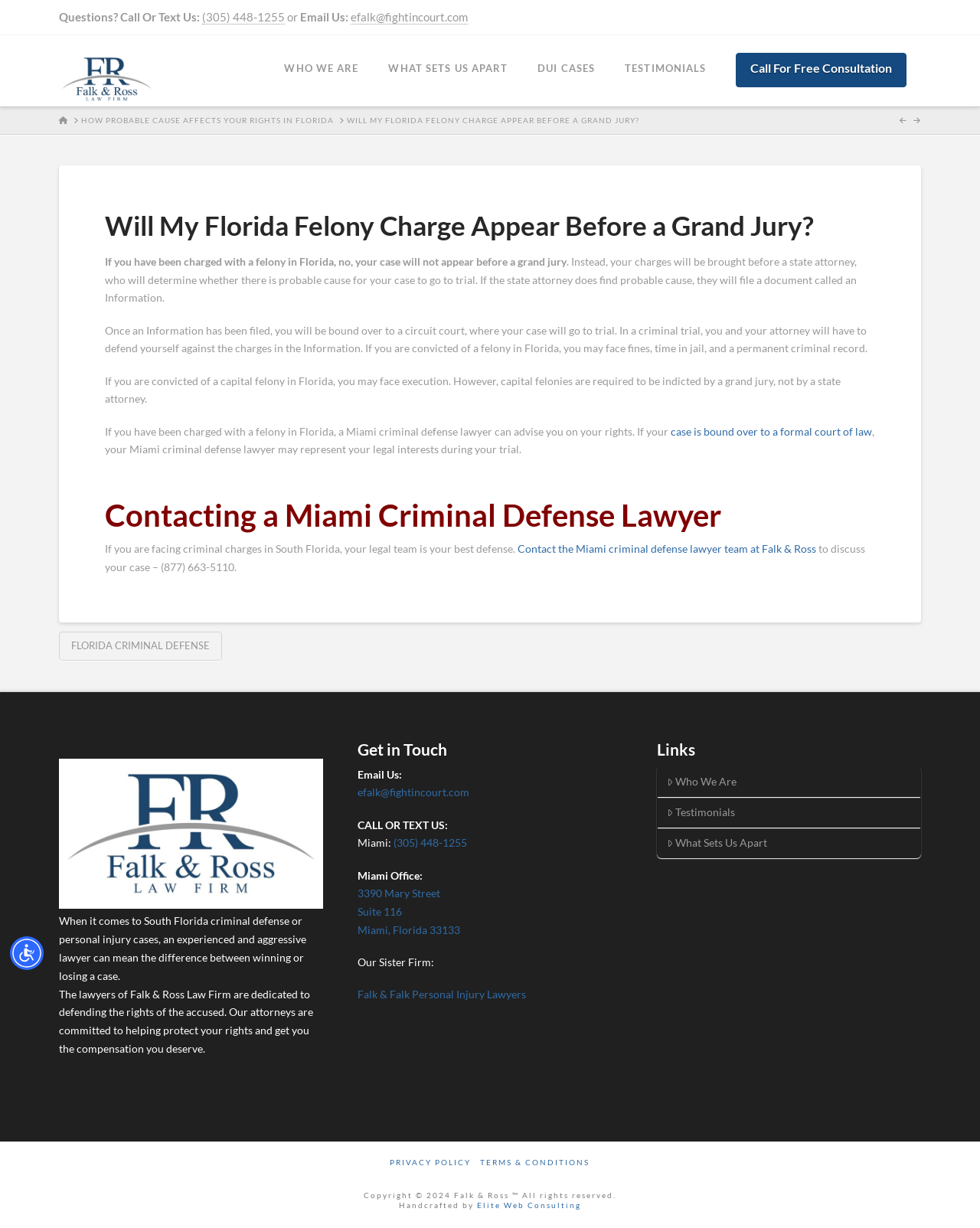Please determine the bounding box coordinates for the UI element described here. Use the format (top-left x, top-left y, bottom-right x, bottom-right y) with values bounded between 0 and 1: parent_node: WHO WE ARE

[0.06, 0.042, 0.158, 0.086]